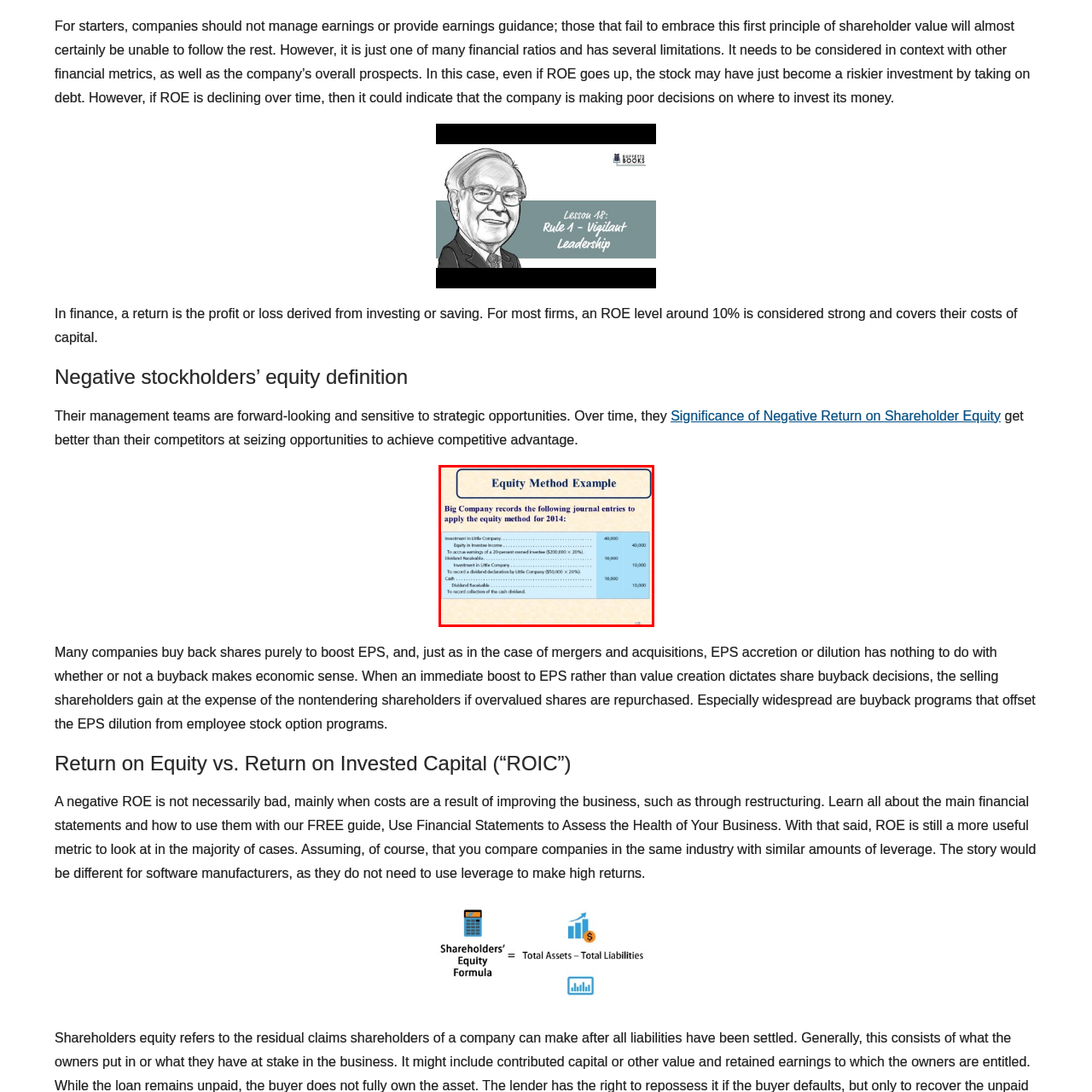What is the percentage of ownership stake in Little Company?
Focus on the area within the red boundary in the image and answer the question with one word or a short phrase.

20%